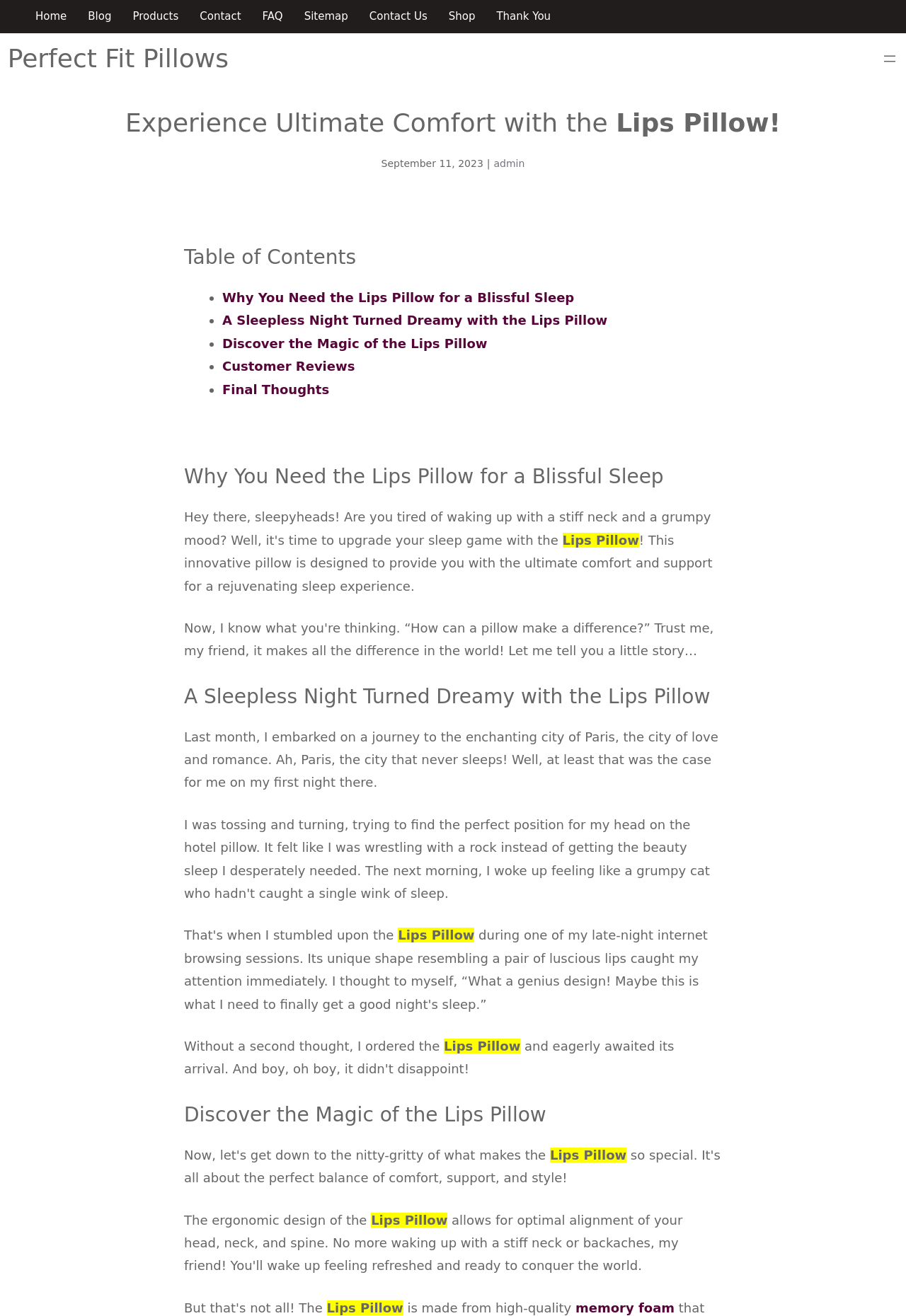Please identify the bounding box coordinates of the element that needs to be clicked to perform the following instruction: "Open the navigation menu".

[0.973, 0.038, 0.992, 0.051]